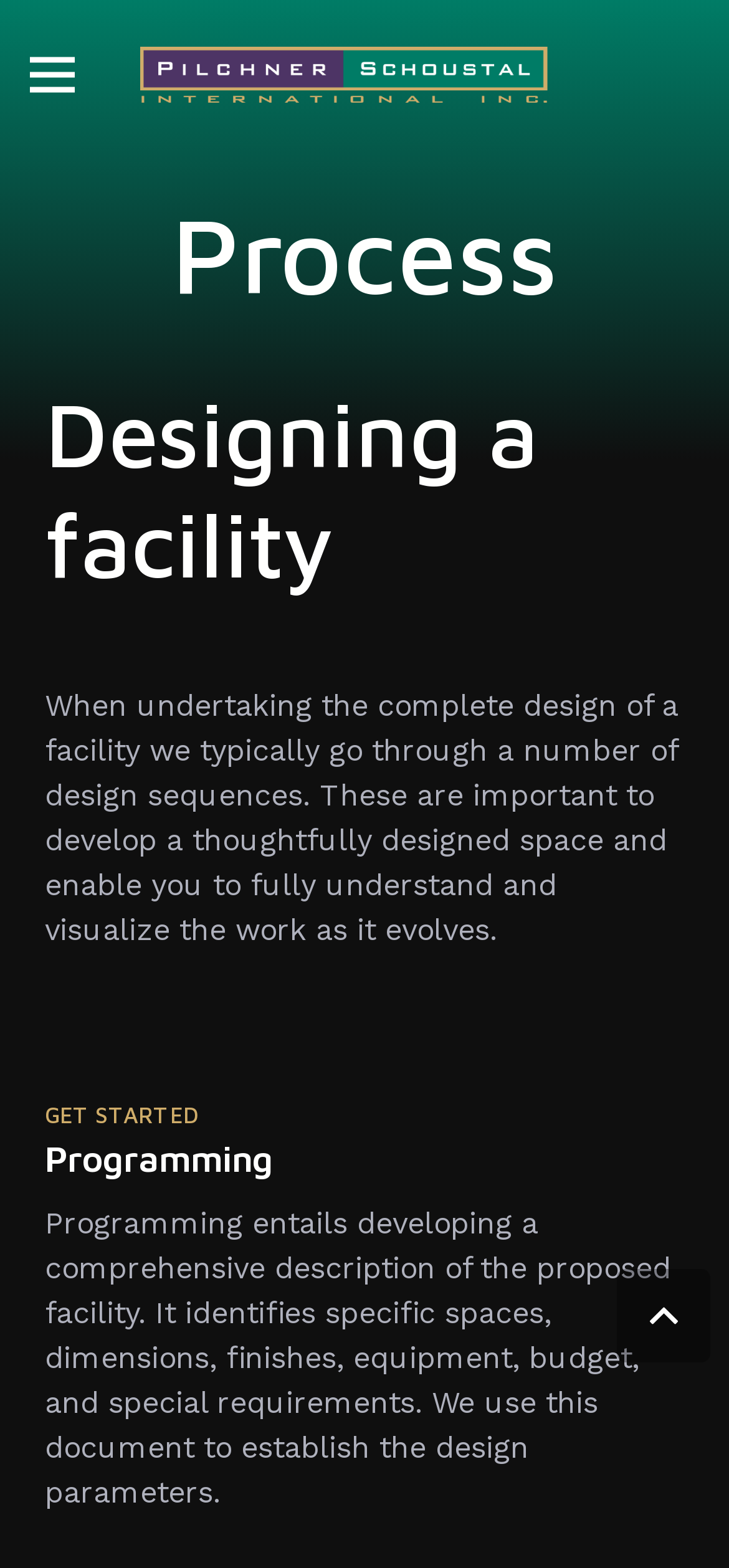Give a one-word or one-phrase response to the question:
What is the button at the bottom of the page for?

Back to top